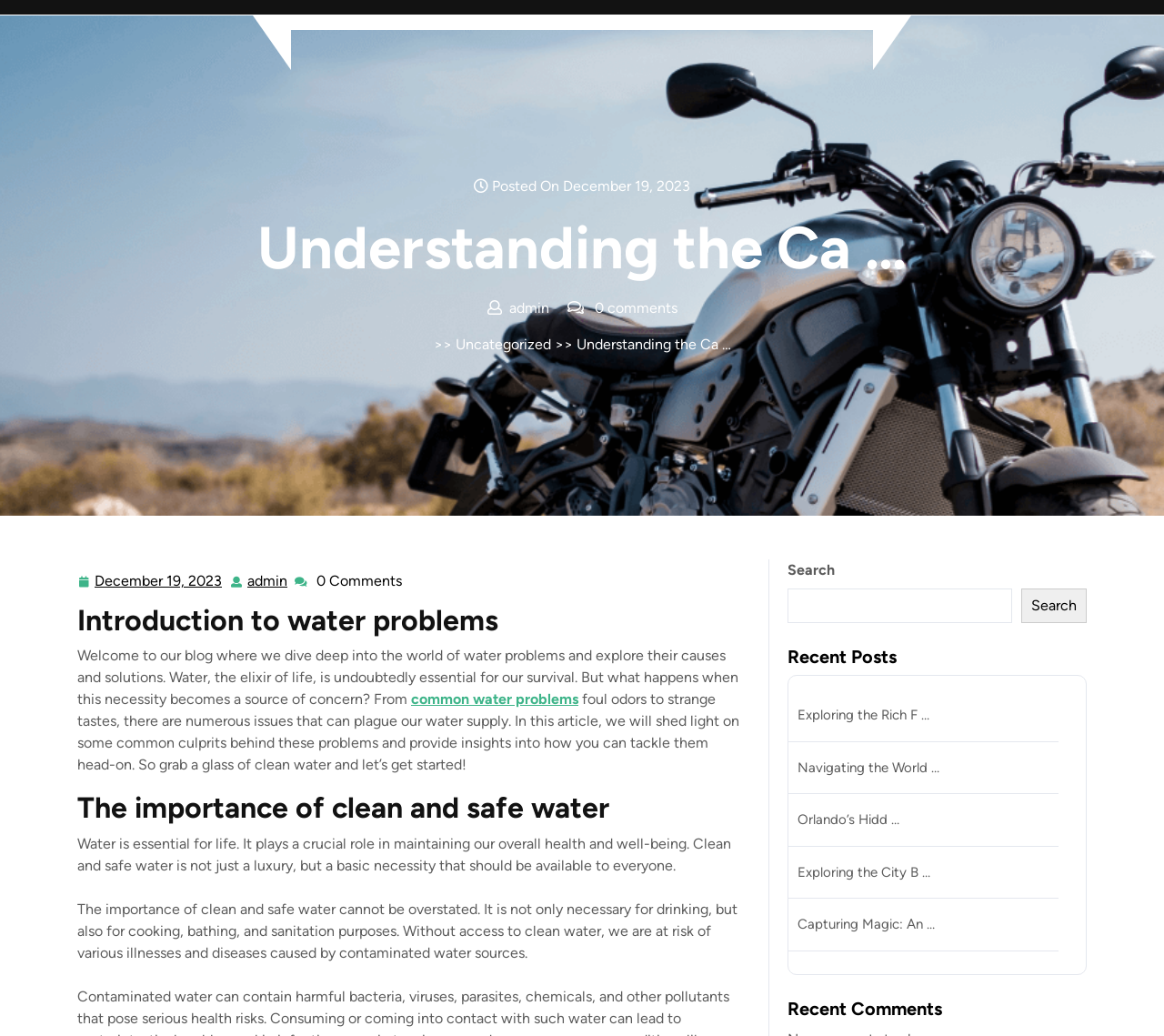Respond to the question below with a single word or phrase:
How many comments does the blog post have?

0